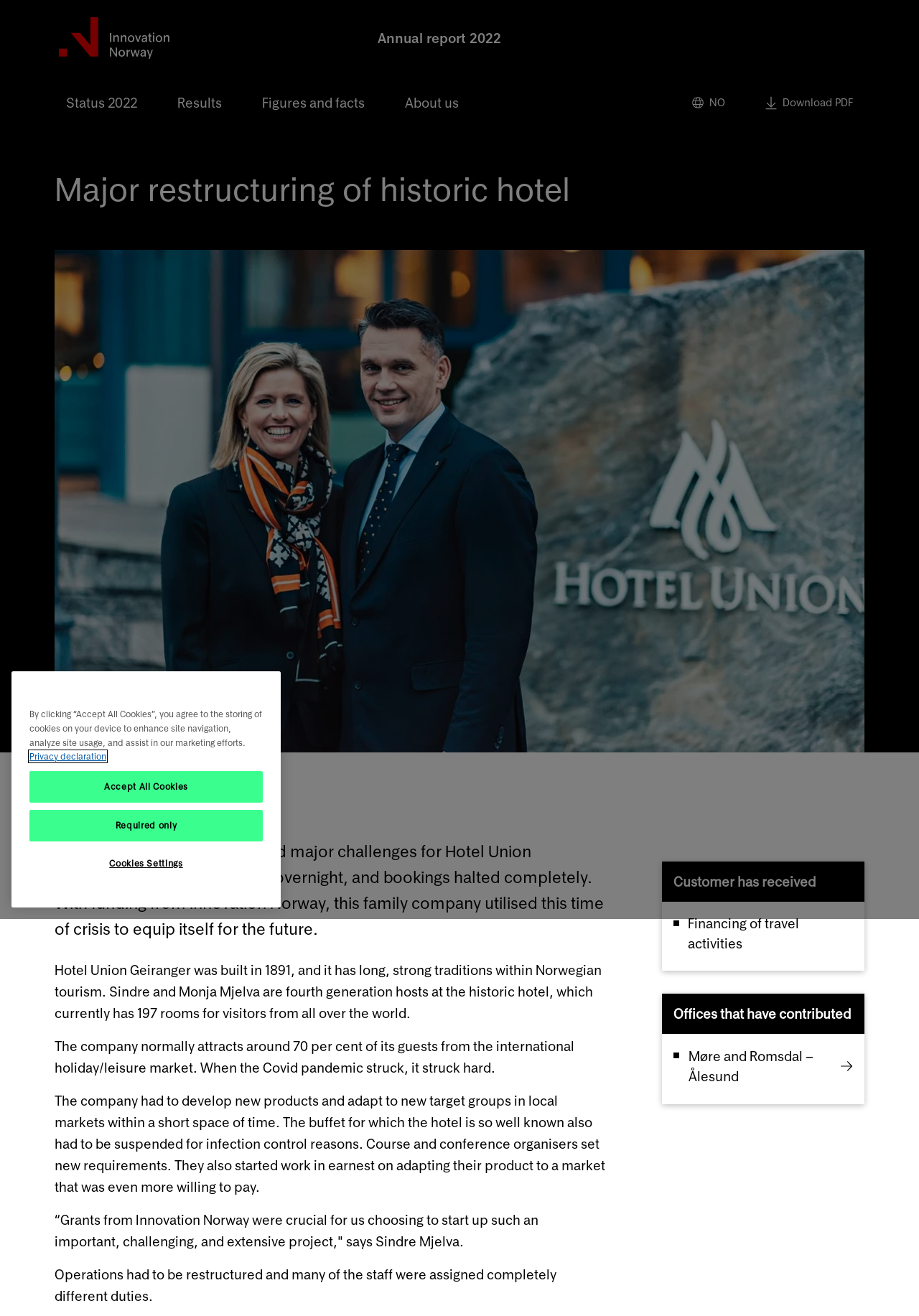Determine the bounding box coordinates of the region to click in order to accomplish the following instruction: "View the status 2022". Provide the coordinates as four float numbers between 0 and 1, specifically [left, top, right, bottom].

[0.059, 0.067, 0.162, 0.089]